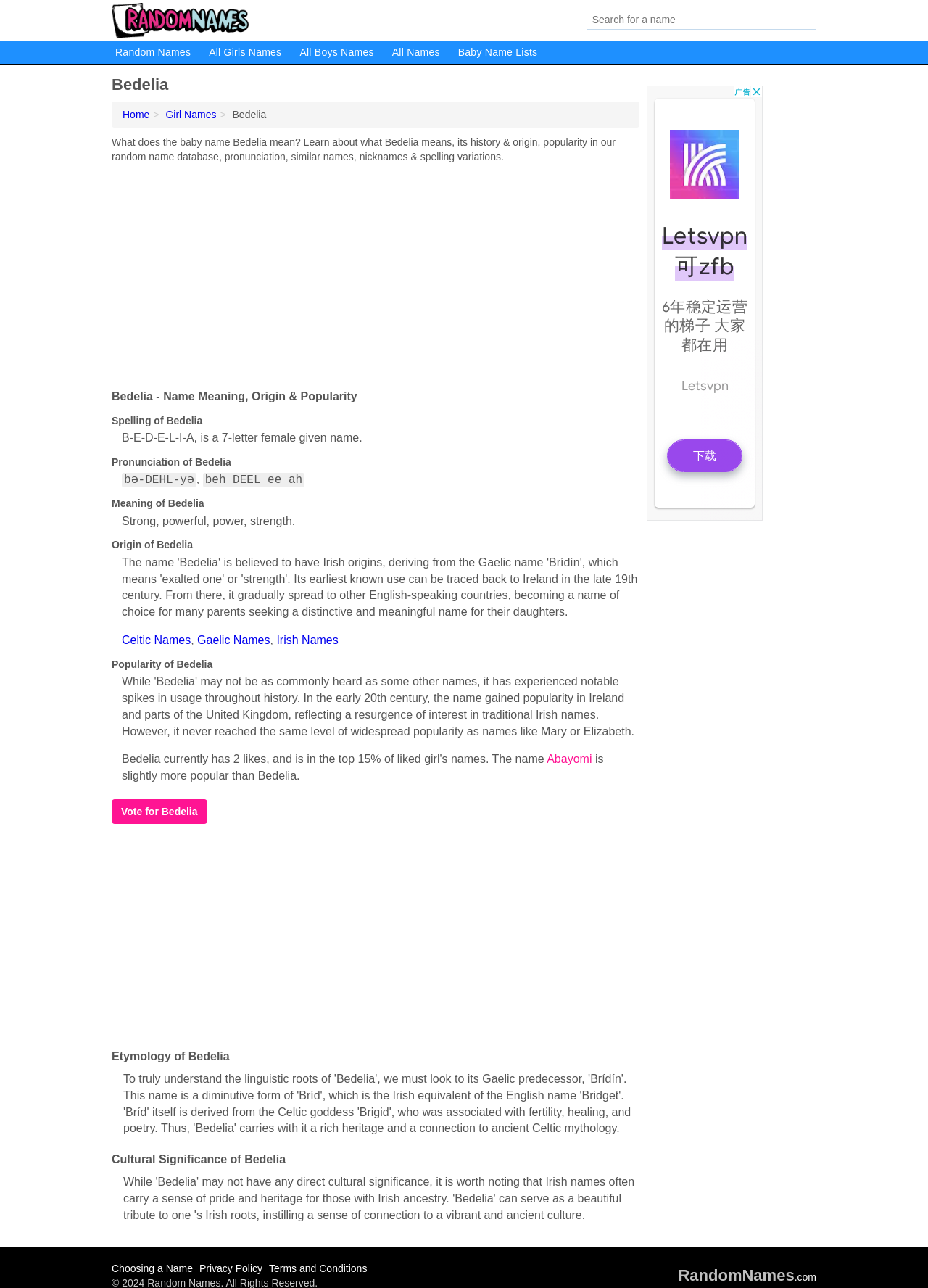What is the popularity of Bedelia compared to Abayomi?
Using the details from the image, give an elaborate explanation to answer the question.

I found the answer by looking at the 'Popularity of Bedelia' section, which is a part of the description list. The section provides a comparison of the popularity of Bedelia to Abayomi, indicating that Bedelia is slightly less popular than Abayomi.